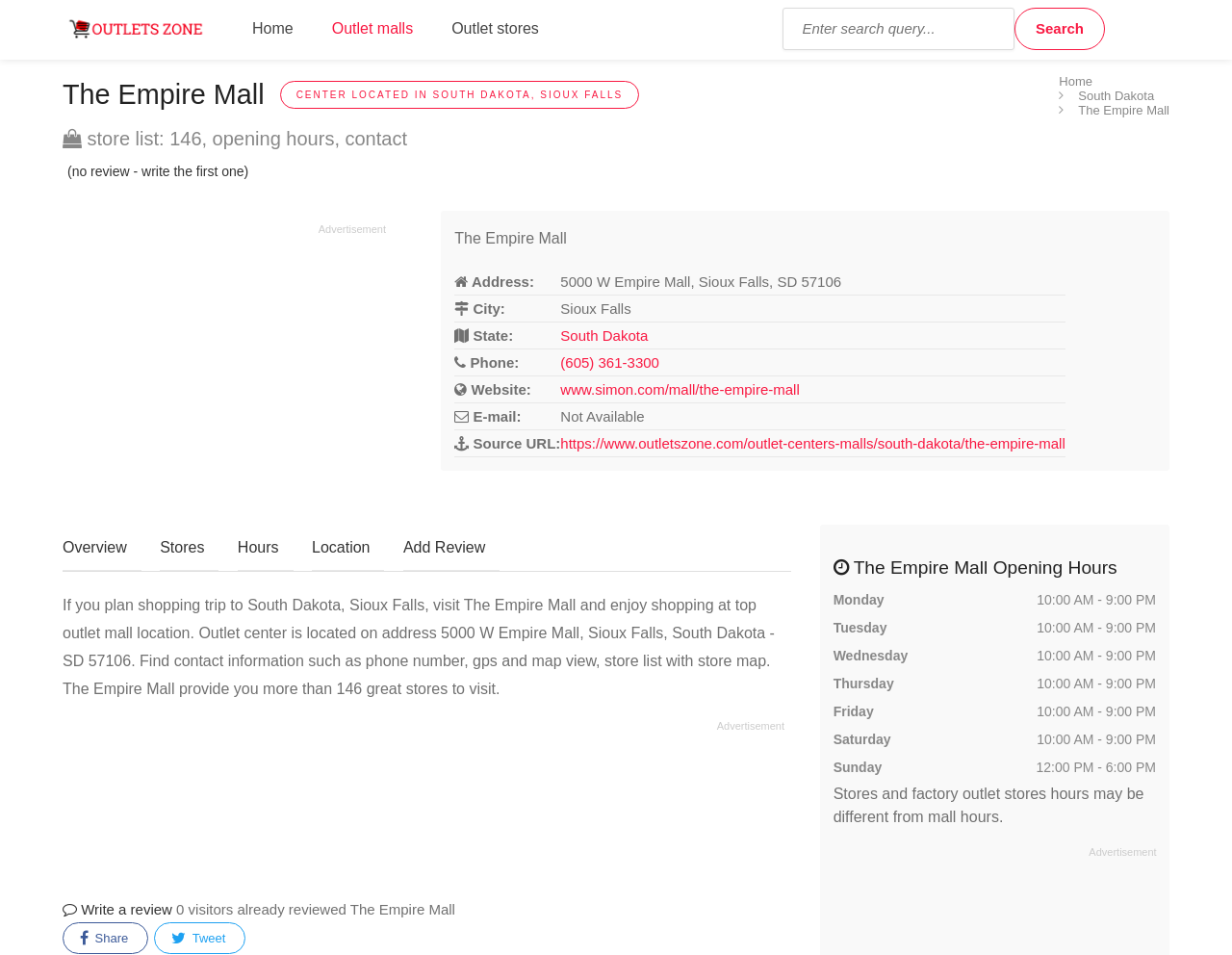Find the main header of the webpage and produce its text content.

The Empire Mall CENTER LOCATED IN SOUTH DAKOTA, SIOUX FALLS